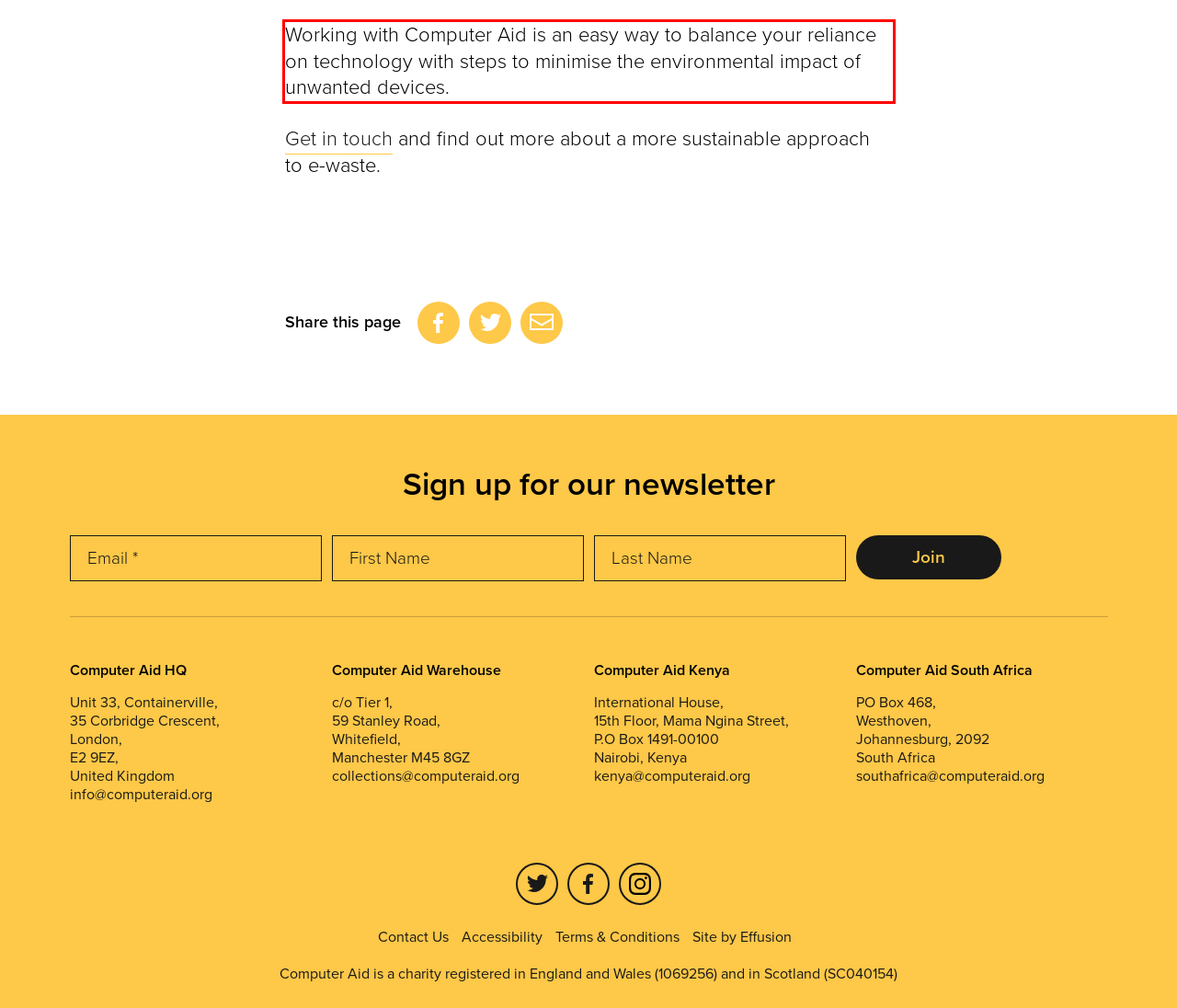Look at the screenshot of the webpage, locate the red rectangle bounding box, and generate the text content that it contains.

Working with Computer Aid is an easy way to balance your reliance on technology with steps to minimise the environmental impact of unwanted devices.